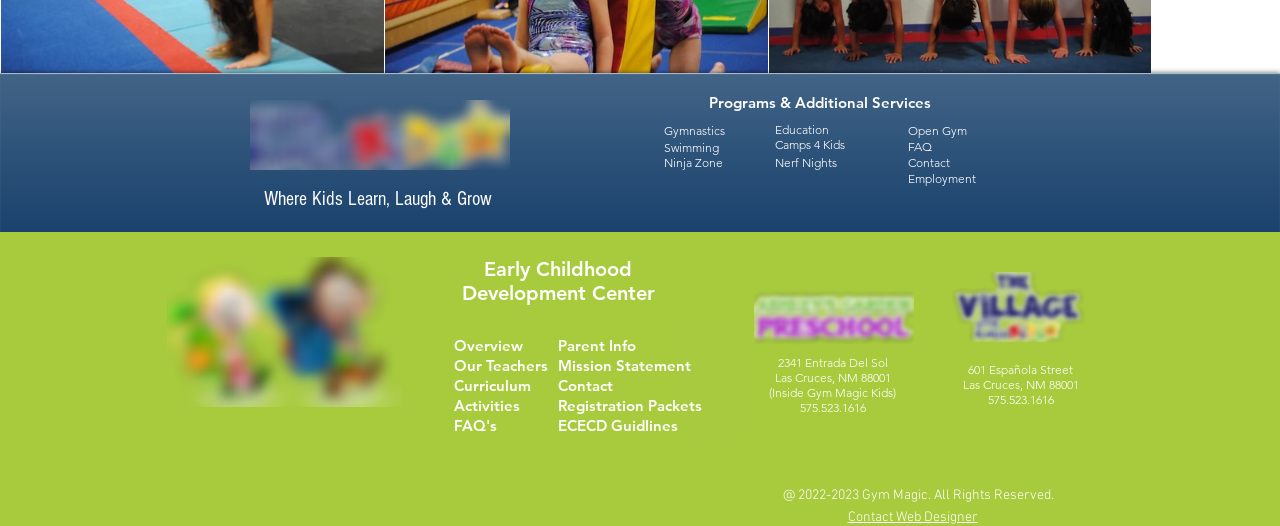Please specify the bounding box coordinates of the clickable section necessary to execute the following command: "View Open Gym".

[0.709, 0.234, 0.755, 0.263]